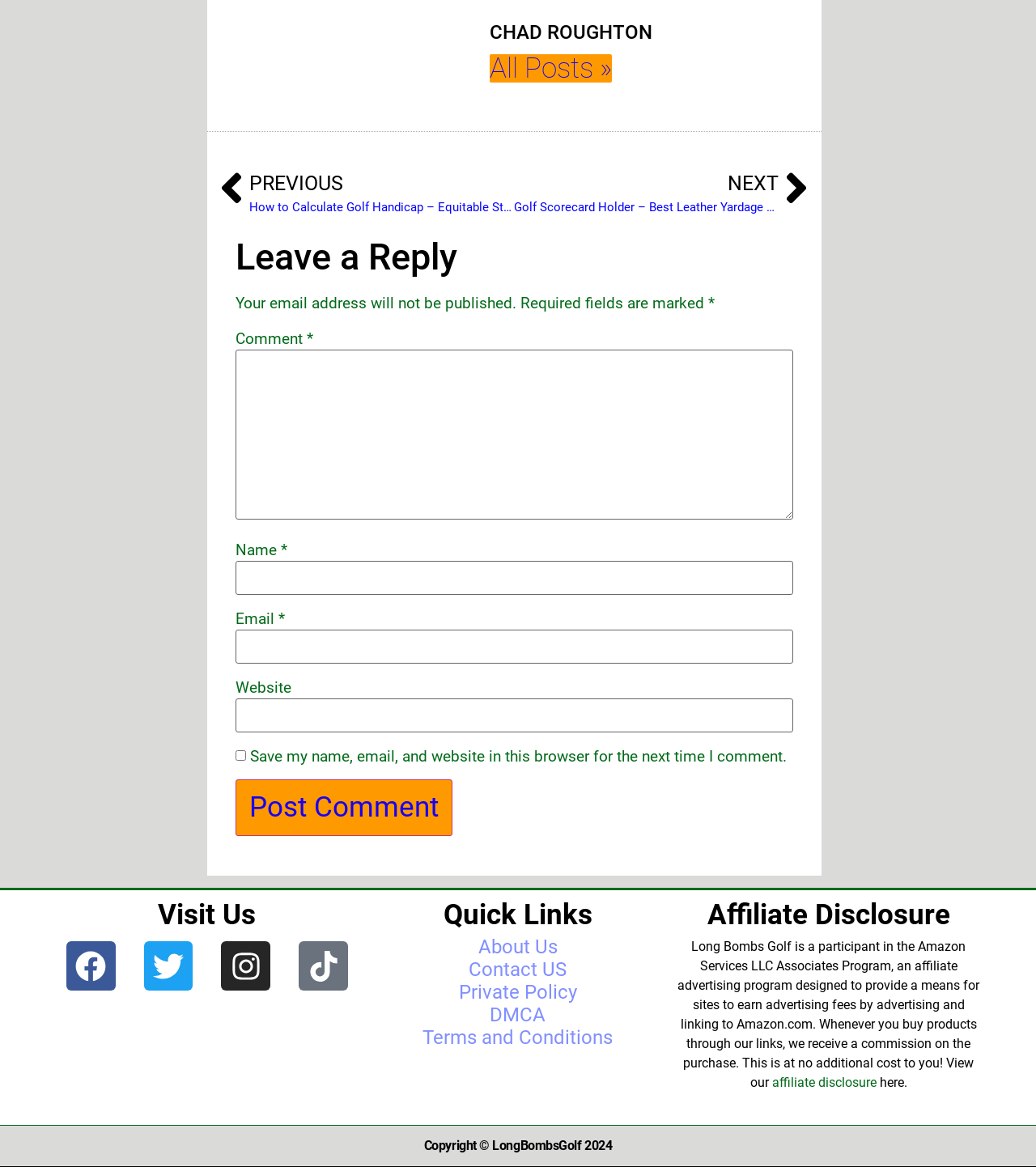What is the copyright year mentioned on the webpage?
From the image, respond using a single word or phrase.

2024